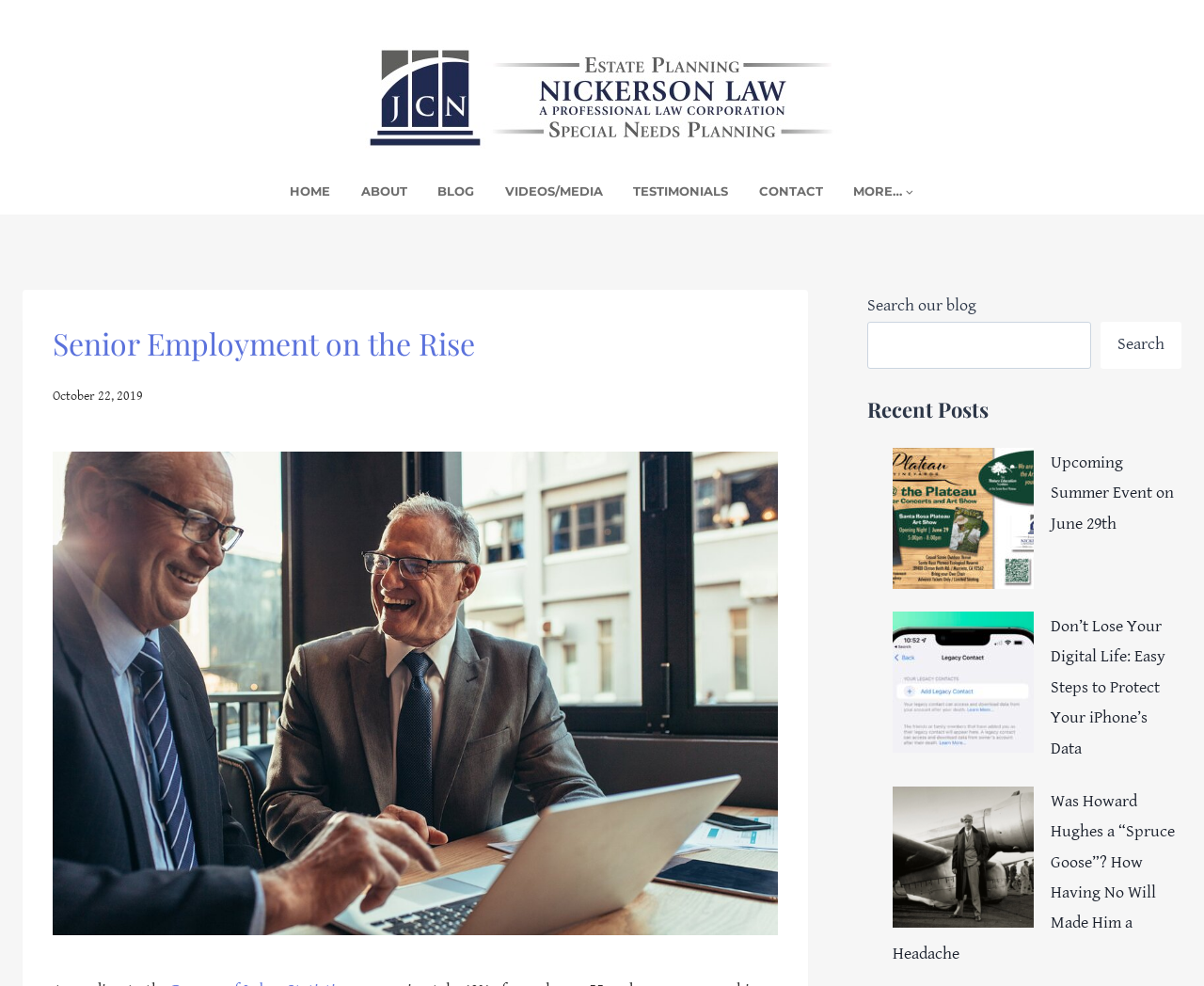Identify the bounding box coordinates for the UI element described as: "aria-label="LinkedIn Clean"". The coordinates should be provided as four floats between 0 and 1: [left, top, right, bottom].

None